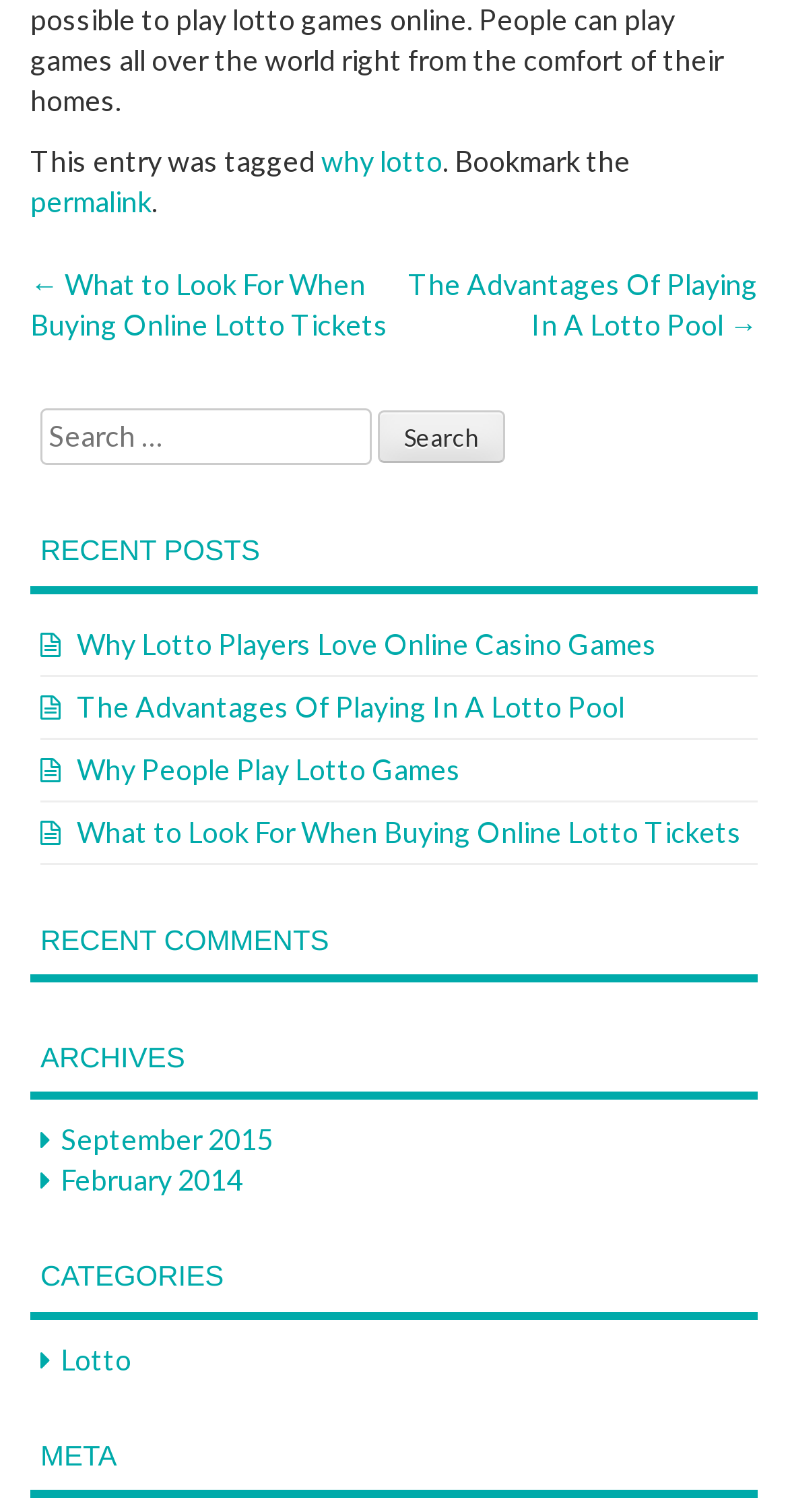Determine the bounding box coordinates of the clickable region to carry out the instruction: "click on September 2015 archives".

[0.077, 0.743, 0.346, 0.765]